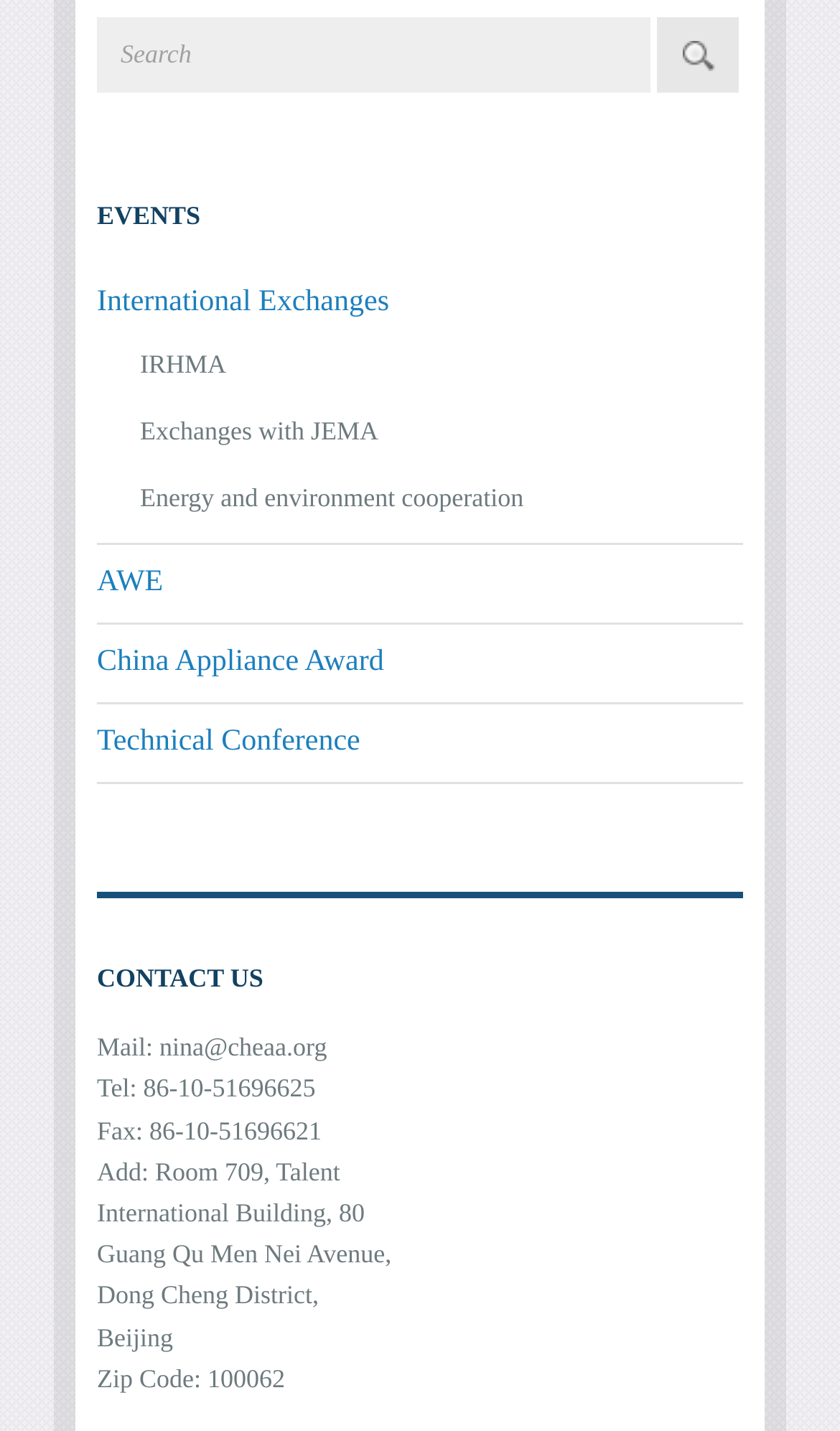Determine the bounding box coordinates for the clickable element required to fulfill the instruction: "view Technical Conference details". Provide the coordinates as four float numbers between 0 and 1, i.e., [left, top, right, bottom].

[0.115, 0.503, 0.885, 0.535]